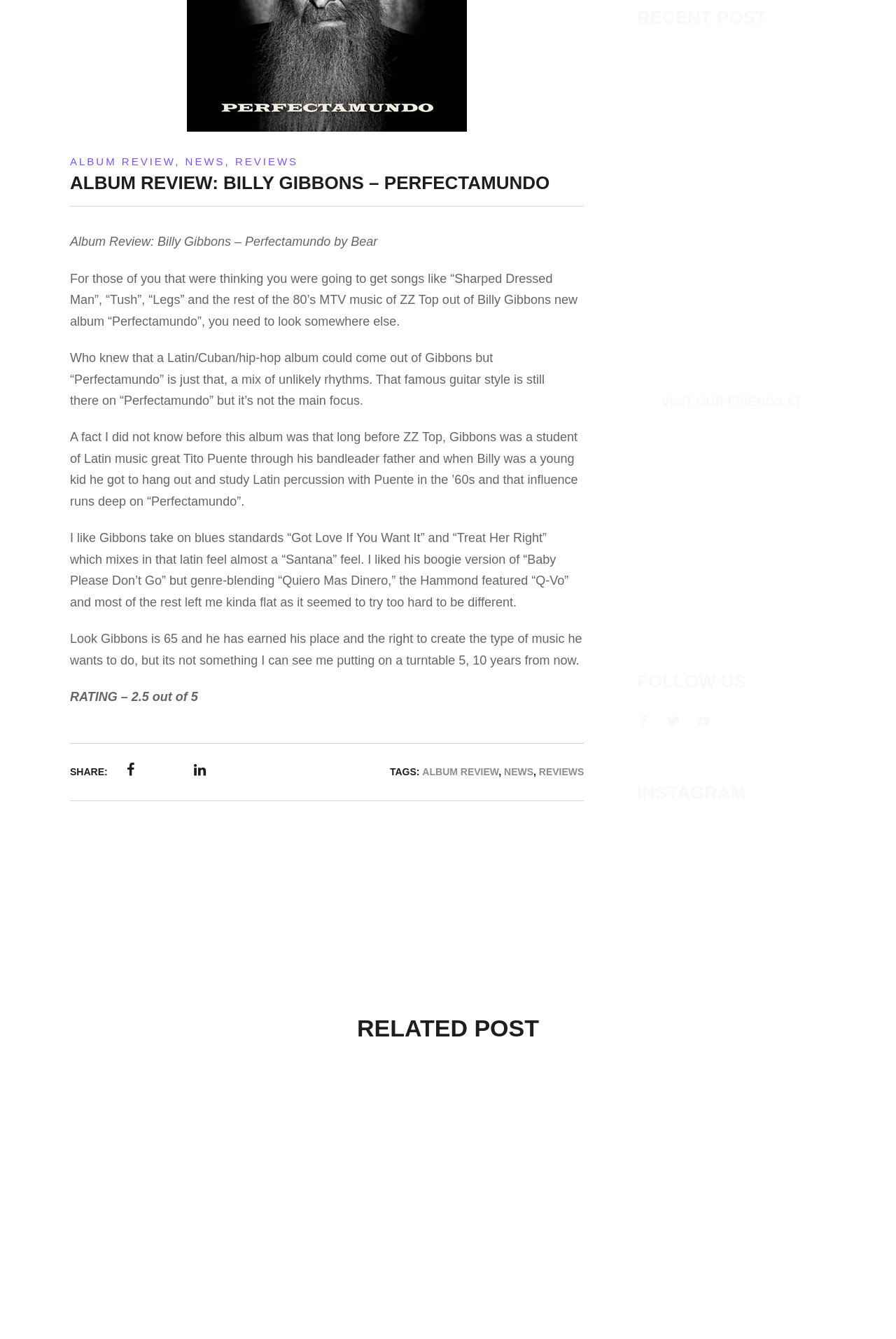Find the bounding box of the element with the following description: "Reviews". The coordinates must be four float numbers between 0 and 1, formatted as [left, top, right, bottom].

[0.601, 0.572, 0.652, 0.581]